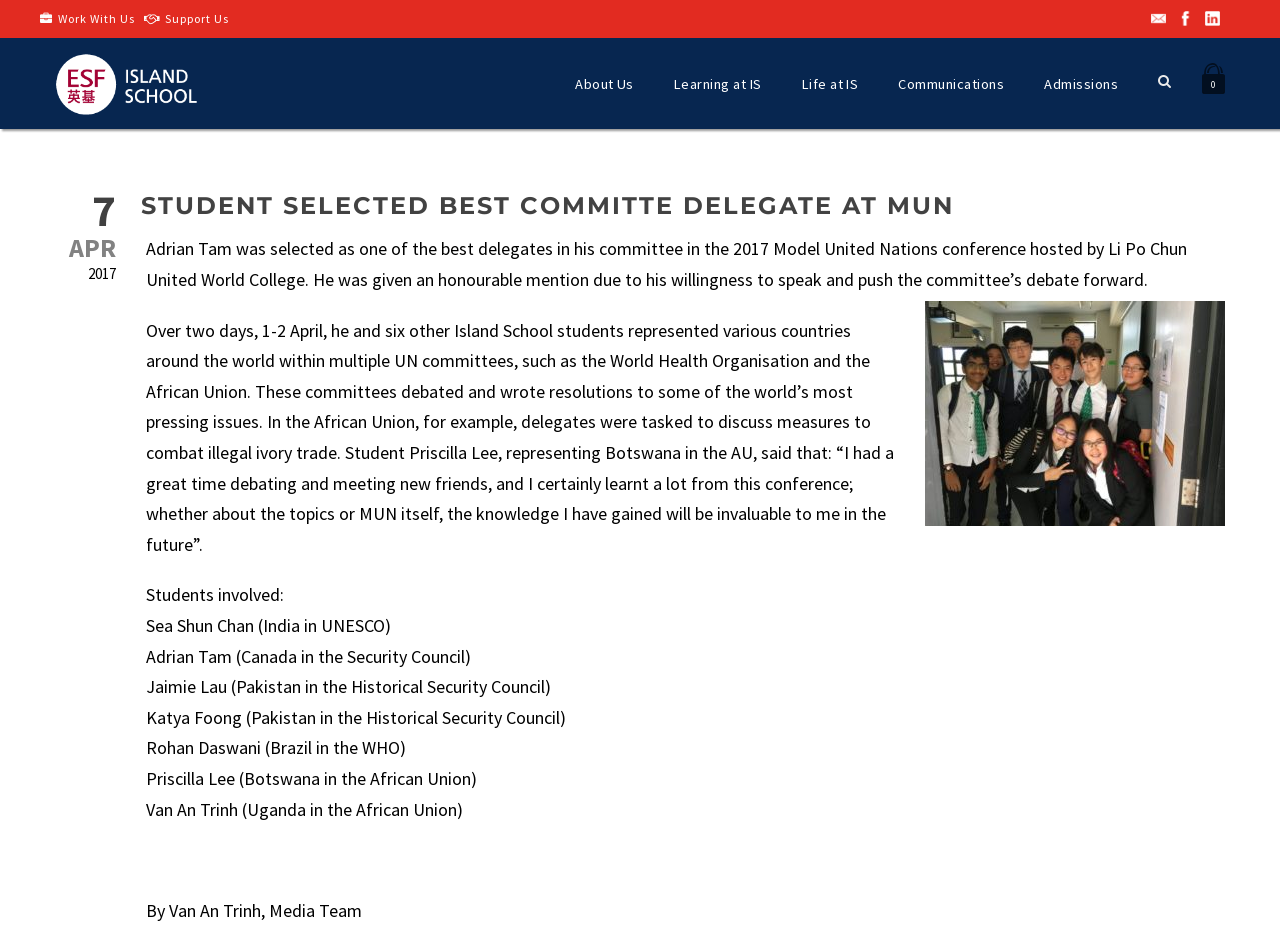Specify the bounding box coordinates of the element's region that should be clicked to achieve the following instruction: "Check the 'Communications' section". The bounding box coordinates consist of four float numbers between 0 and 1, in the format [left, top, right, bottom].

[0.702, 0.076, 0.785, 0.147]